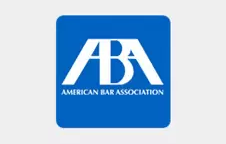Could you please study the image and provide a detailed answer to the question:
What does the design of the logo embody?

The design of the logo embodies professionalism, which suggests that the logo is intended to convey a sense of expertise and authority in the legal community.